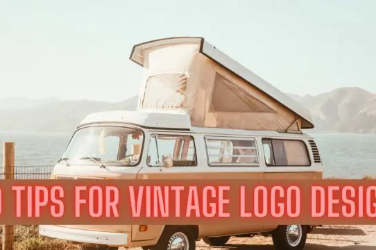Provide a comprehensive description of the image.

The image showcases a vintage-style camper van parked near a serene waterfront, embodying a relaxed, nostalgic atmosphere. Above the van, bold text reads "10 TIPS FOR VINTAGE LOGO DESIGN," highlighting the theme of enhancing design aesthetics through timeless principles. The backdrop features rolling hills and a tranquil body of water, suggesting inspiration drawn from nature. This visual complements an article that promises to elevate creative skills by sharing valuable insights into vintage logo design, making it ideal for designers looking to infuse a classic touch into their work.